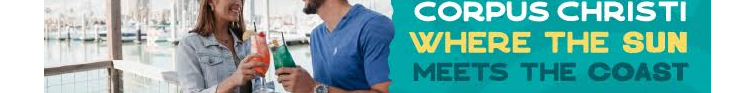Generate a detailed caption that describes the image.

The image features a vibrant advertisement for Corpus Christi, Texas, showcasing a joyful couple raising their drinks against a picturesque marina backdrop. The text prominently displays “CORPUS CHRISTI” at the top, followed by the slogan “WHERE THE SUN MEETS THE COAST” in bold and inviting typography. This promotional piece captures the essence of leisure and coastal charm, enticing viewers to explore the scenic beauty and recreational offerings of Corpus Christi. The imagery reflects a warm, friendly atmosphere, perfect for those looking to enjoy the sun and relax by the water.